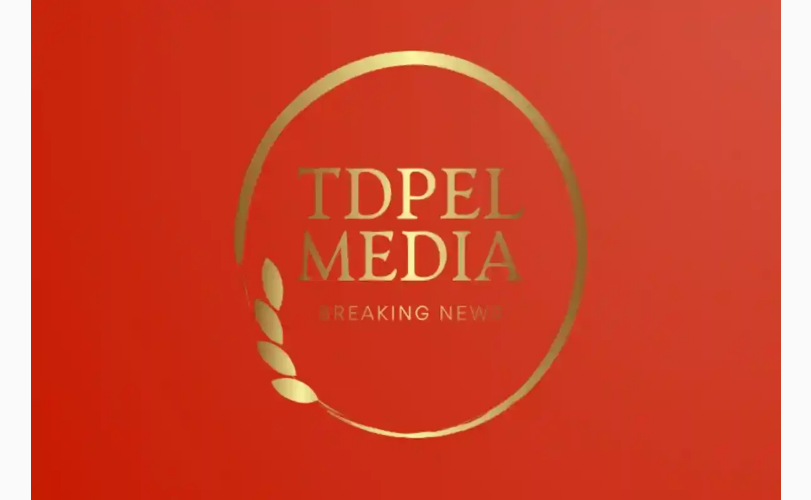Elaborate on all the elements present in the image.

The image features the logo of TDPel Media, prominently displayed against a vibrant red background. The logo consists of the words "TDPel MEDIA" in elegant golden typography, emphasizing the brand's focus on news and information. Below the brand name, in a distinct black font, is the phrase "BREAKING NEWS," indicating the outlet's commitment to delivering timely and urgent updates. A stylish golden olive branch curves along the bottom of the circular logo, symbolizing peace and connection, further enhancing the overall design's sophistication. This striking visual encapsulates the essence of TDPel Media's mission in the landscape of contemporary journalism.